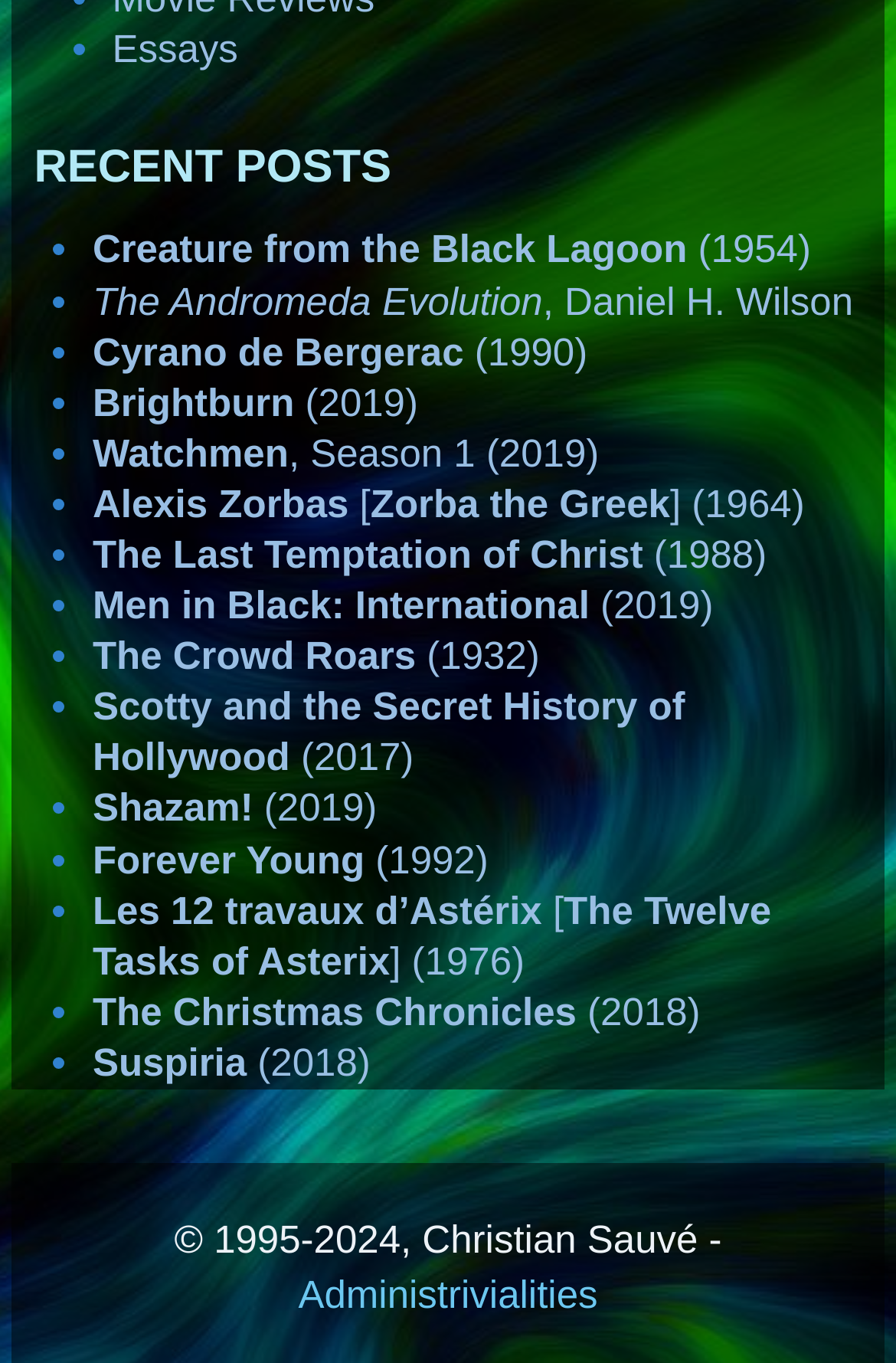Please specify the bounding box coordinates of the clickable region necessary for completing the following instruction: "Click on the link to read about Creature from the Black Lagoon". The coordinates must consist of four float numbers between 0 and 1, i.e., [left, top, right, bottom].

[0.103, 0.168, 0.905, 0.2]